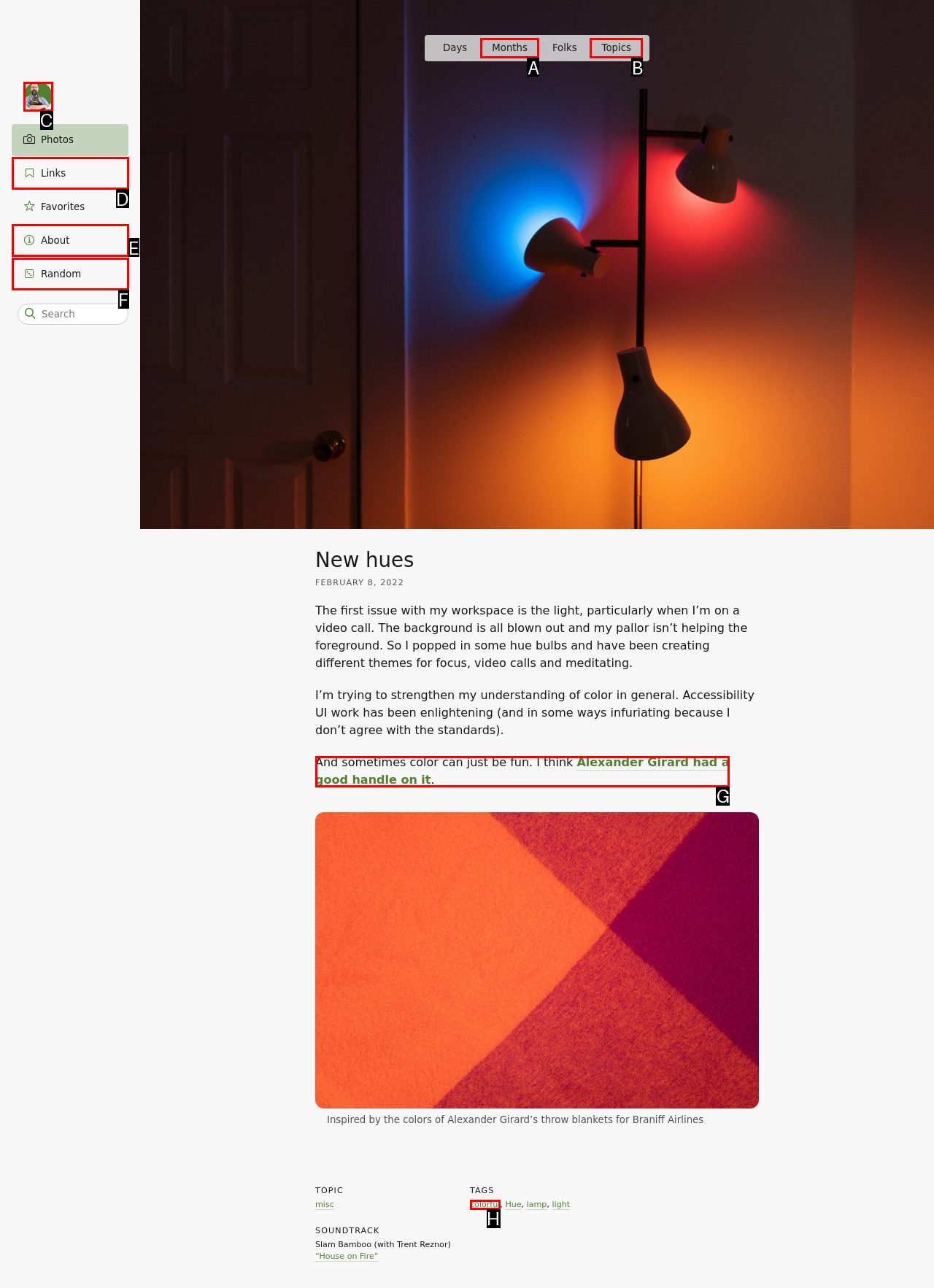Identify which HTML element should be clicked to fulfill this instruction: Learn more about Alexander Girard Reply with the correct option's letter.

G